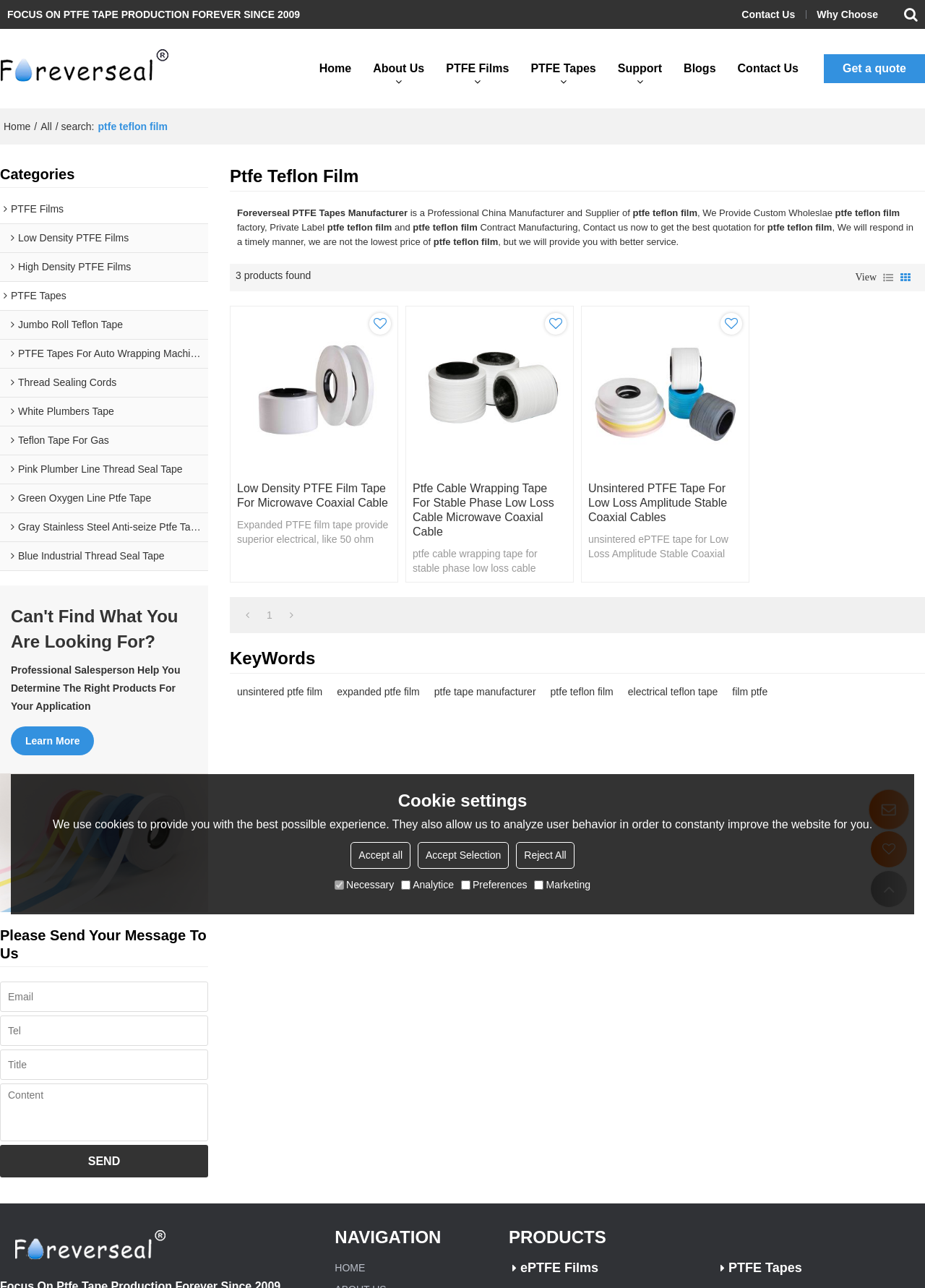Answer the question using only one word or a concise phrase: What is the purpose of the 'SEND' button?

To send a message